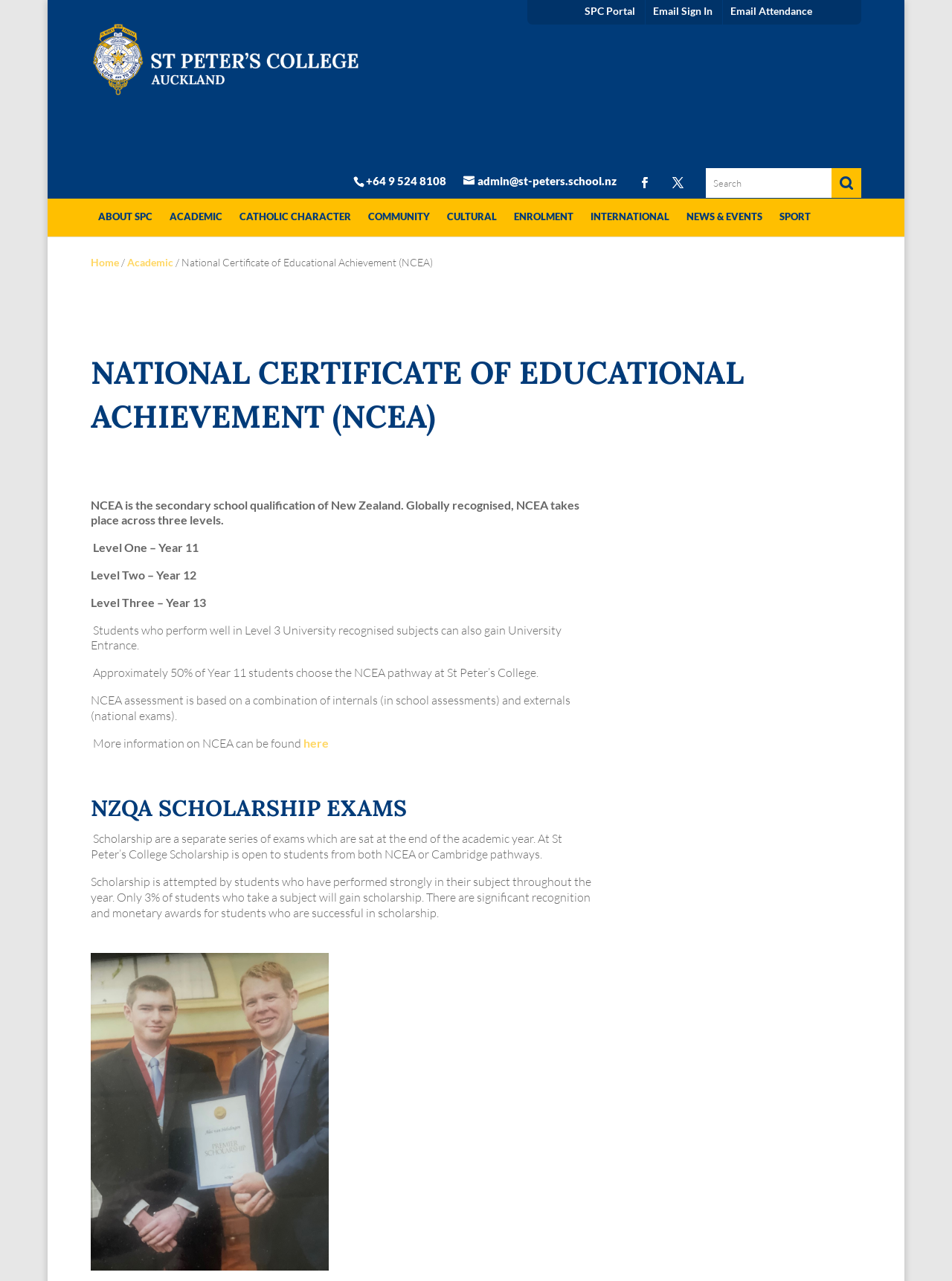Explain in detail what is displayed on the webpage.

The webpage is about the National Certificate of Educational Achievement (NCEA) at St Peter's College. At the top, there are several links to the college's portal, email sign-in, and email attendance, as well as a link to the college's website and contact information. 

Below these links, there is a search bar with a search button to the right. 

On the left side, there are several links to different sections of the website, including "About SPC", "Academic", "Catholic Character", "Community", "Cultural", "Enrolment", "International", "News & Events", and "Sport". 

To the right of these links, there is a section dedicated to the NCEA, with a heading that reads "National Certificate of Educational Achievement (NCEA)". Below this heading, there is a paragraph explaining that NCEA is the secondary school qualification of New Zealand, globally recognized, and takes place across three levels: Level One – Year 11, Level Two – Year 12, and Level Three – Year 13. 

The webpage also explains that students who perform well in Level 3 University-recognized subjects can gain University Entrance, and that approximately 50% of Year 11 students choose the NCEA pathway at St Peter's College. Additionally, it is mentioned that NCEA assessment is based on a combination of internals and externals. 

Further down, there is a section about NZQA Scholarship Exams, which are separate series of exams sat at the end of the academic year, open to students from both NCEA or Cambridge pathways. The webpage explains that Scholarship is attempted by students who have performed strongly in their subject throughout the year, and that only 3% of students who take a subject will gain scholarship. 

Finally, there is an image of Alec Van Helsdingen, a NZQA Premier Scholar, at the bottom of the page.